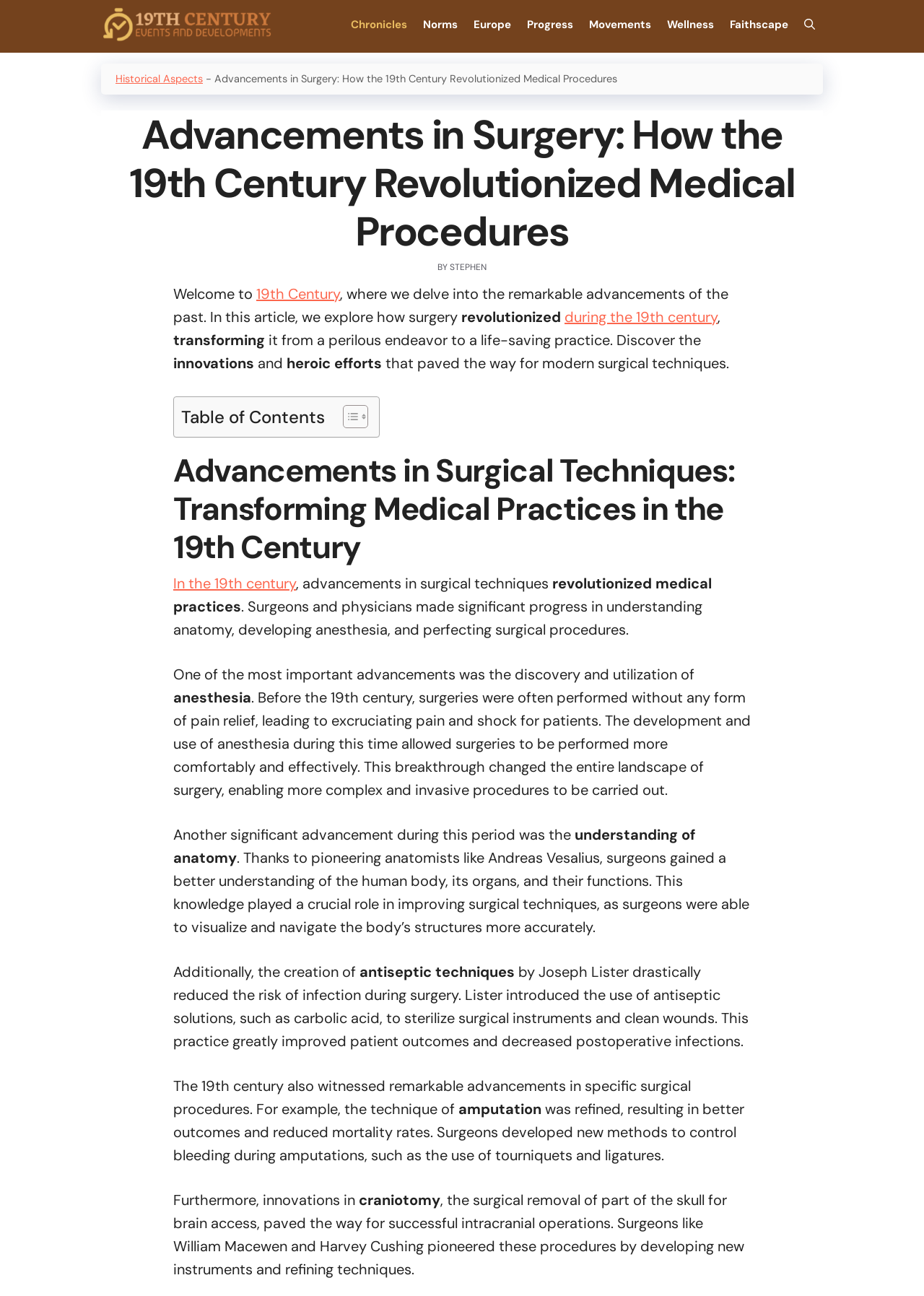Please identify the bounding box coordinates of the clickable area that will fulfill the following instruction: "Learn about 'amputation' techniques". The coordinates should be in the format of four float numbers between 0 and 1, i.e., [left, top, right, bottom].

[0.496, 0.849, 0.586, 0.863]